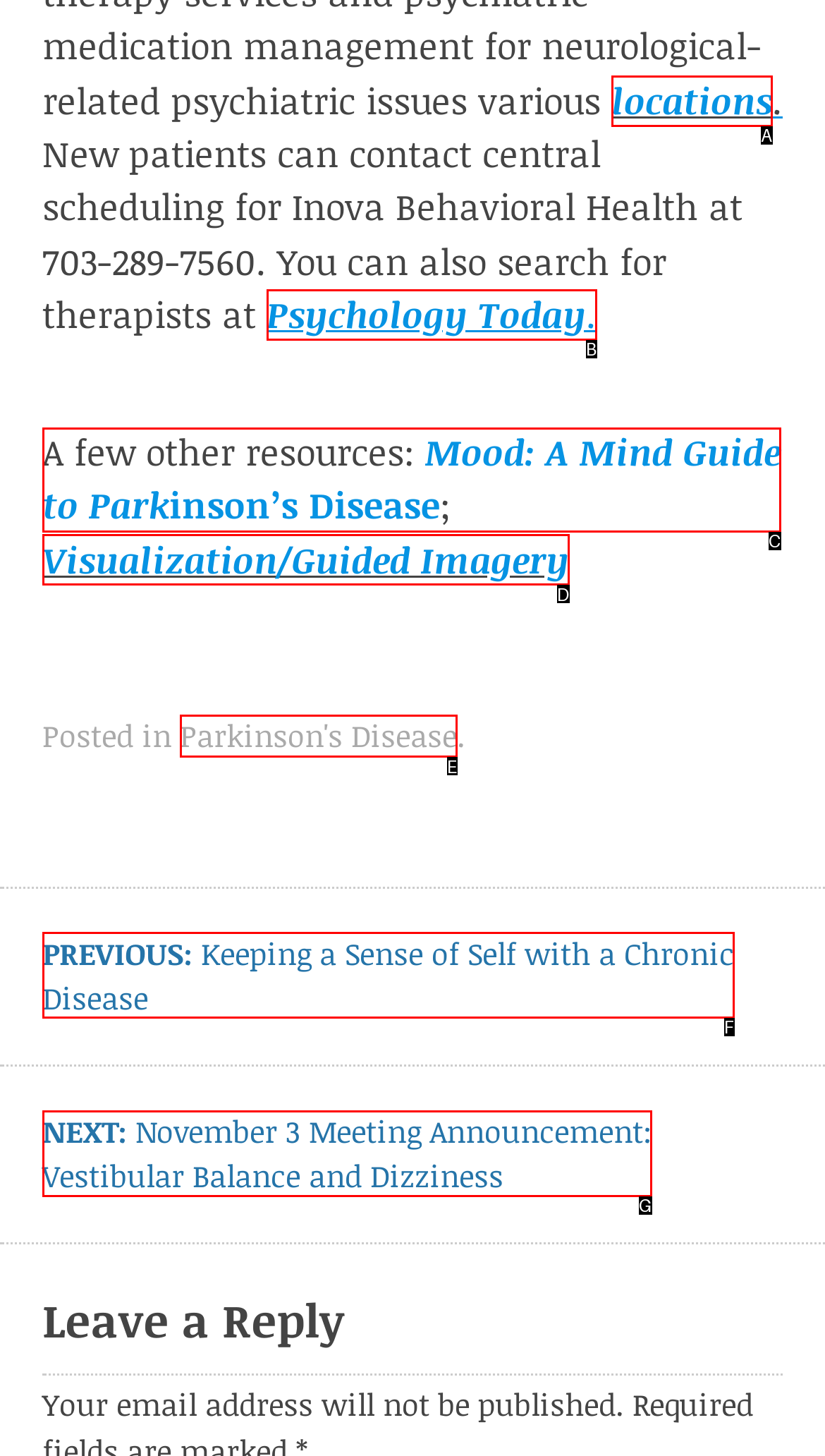Based on the description Visualization/Guided Imagery, identify the most suitable HTML element from the options. Provide your answer as the corresponding letter.

D